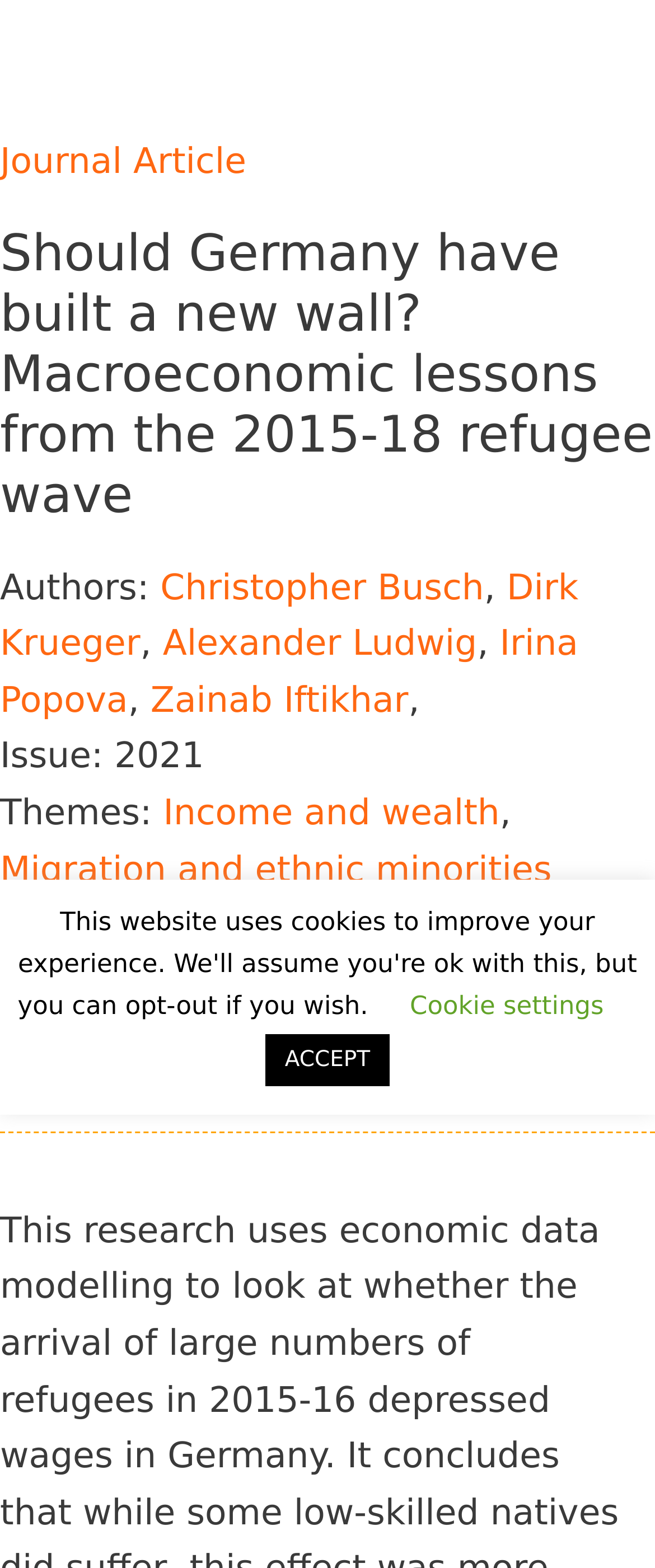What are the themes of this journal article?
Please use the visual content to give a single word or phrase answer.

Income and wealth, Migration